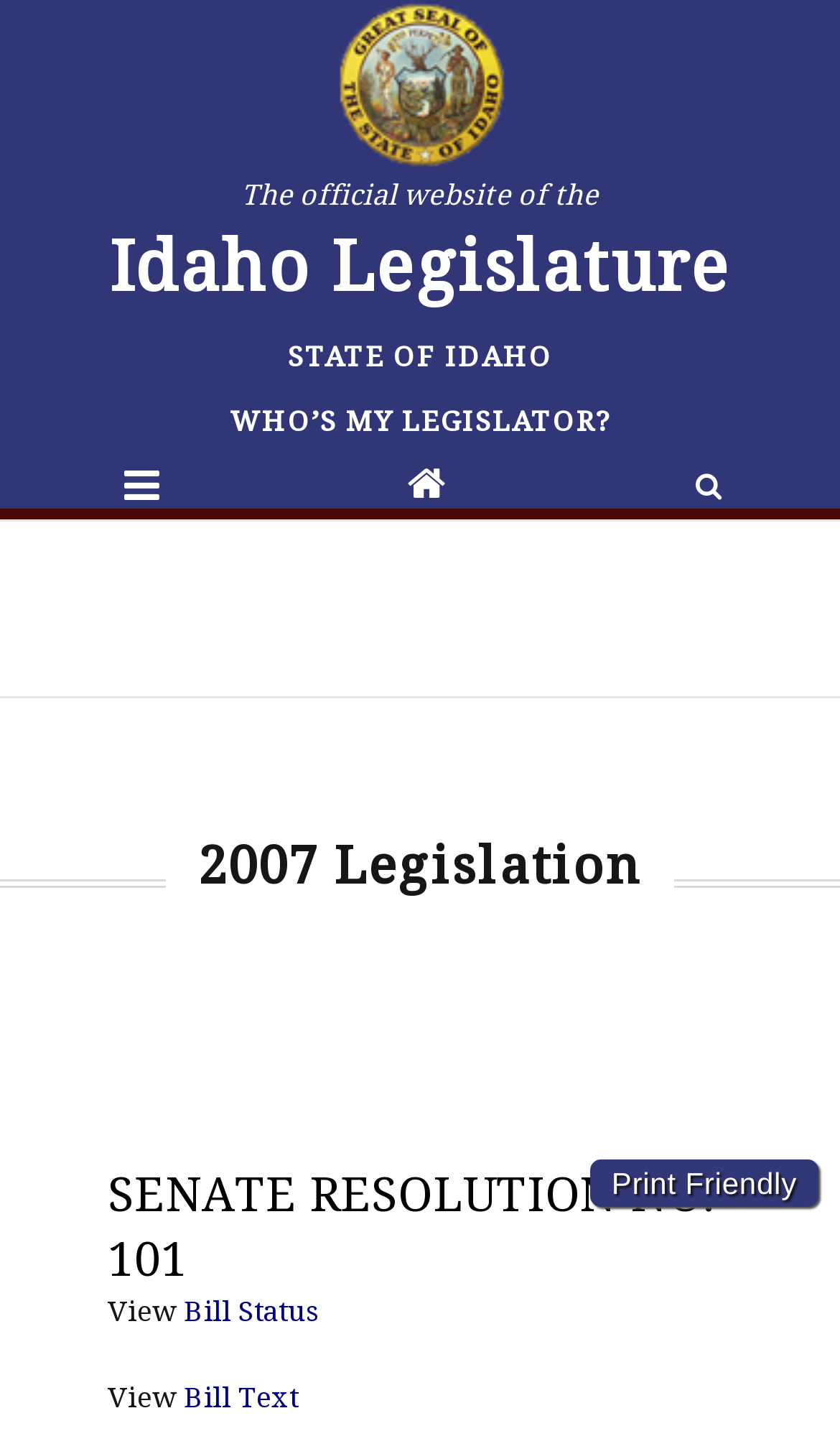Given the element description State of Idaho, specify the bounding box coordinates of the corresponding UI element in the format (top-left x, top-left y, bottom-right x, bottom-right y). All values must be between 0 and 1.

[0.273, 0.233, 0.727, 0.264]